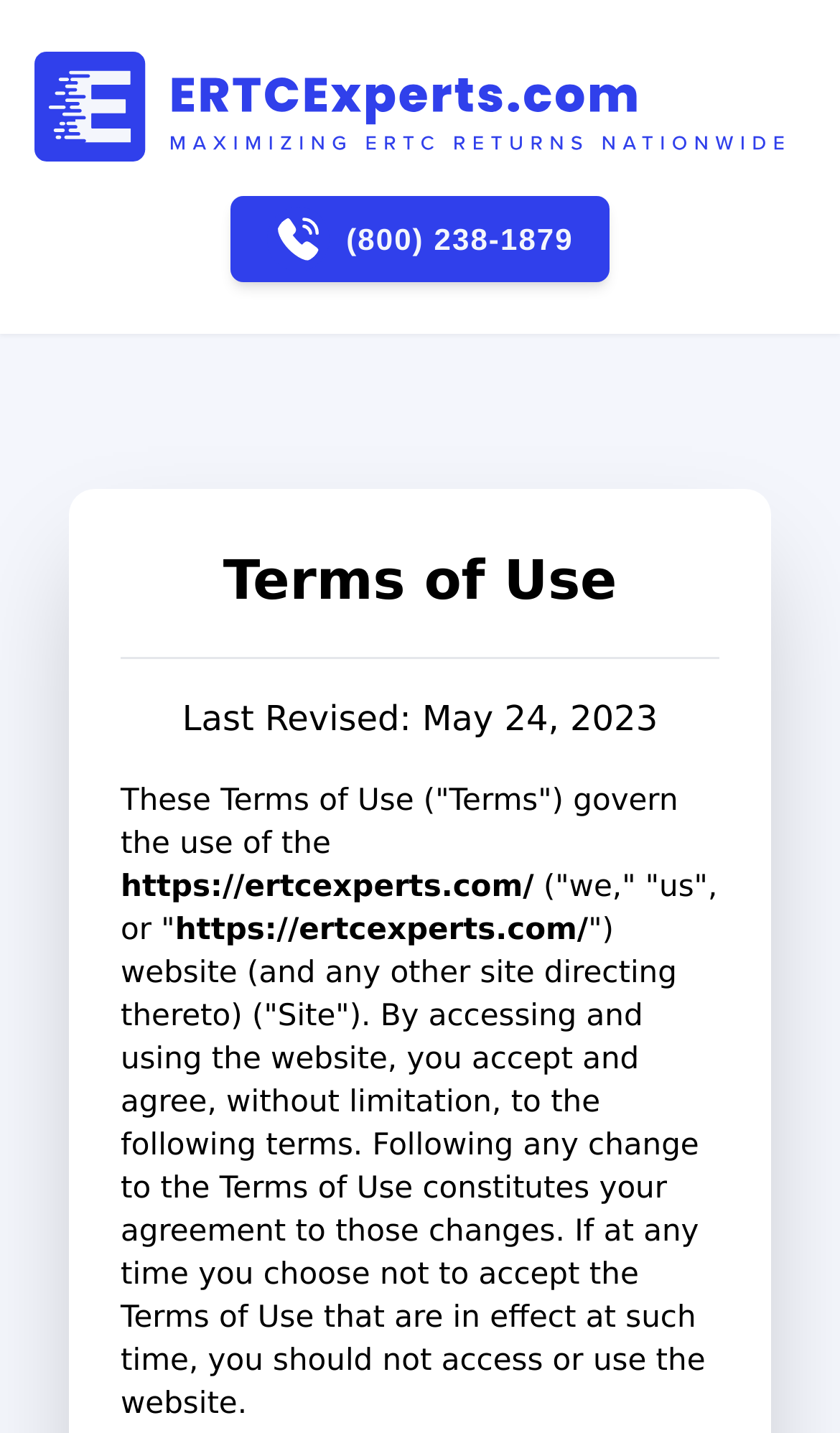Is the ERTC Experts logo an image?
With the help of the image, please provide a detailed response to the question.

I found that the ERTC Experts logo is an image by looking at the link element with the text 'ERTC Experts' and noticing that it has a corresponding image element with the same bounding box coordinates.